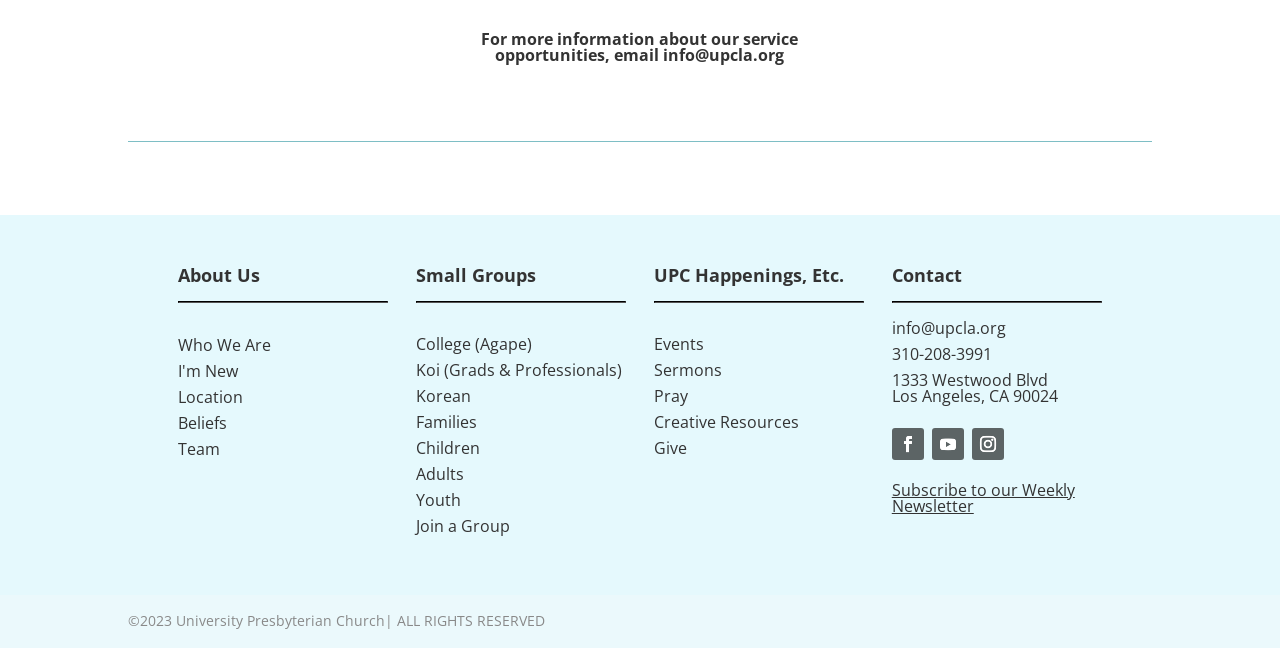Respond to the question below with a single word or phrase:
How many groups are listed under 'Small Groups'?

7